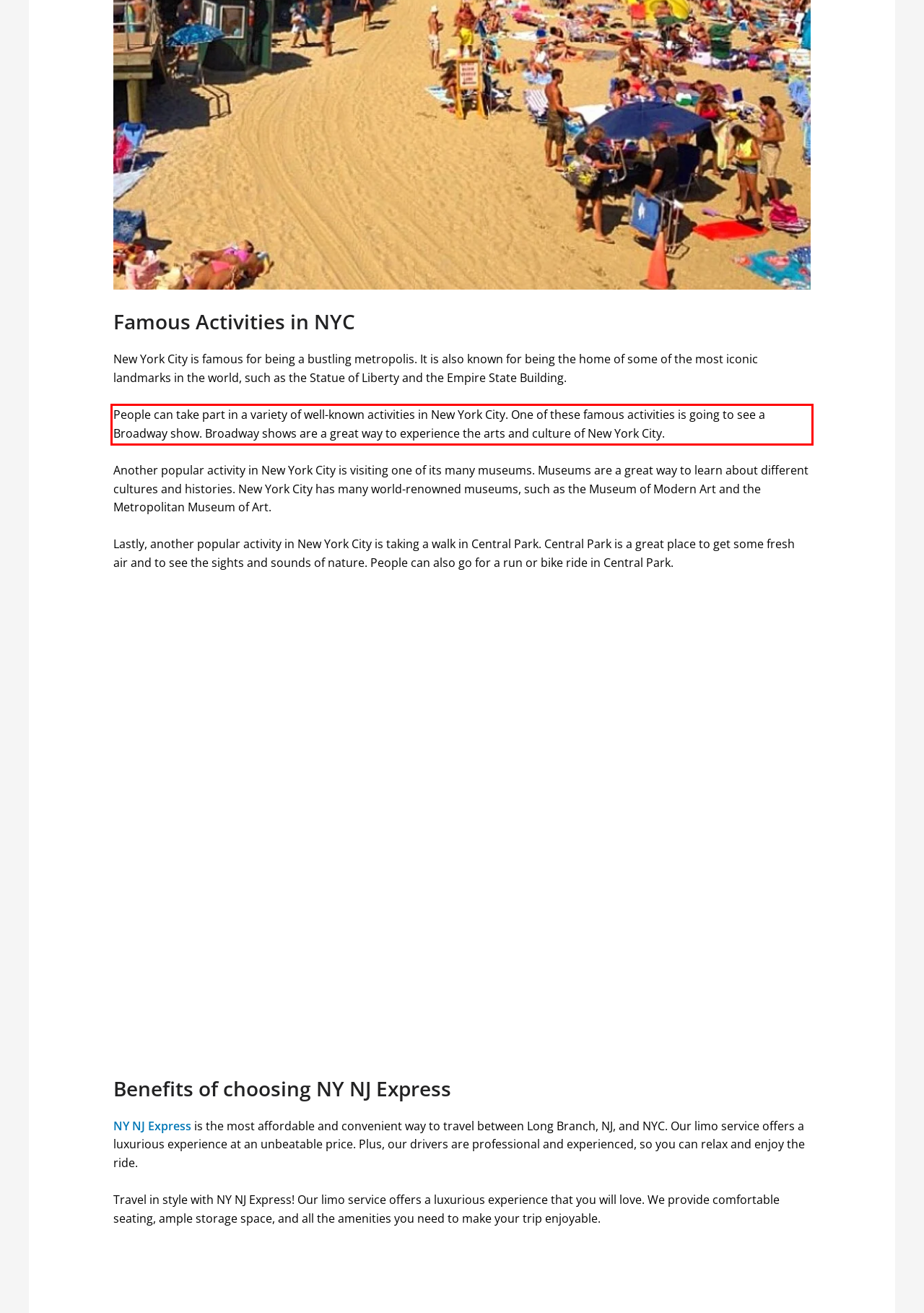Given a screenshot of a webpage containing a red bounding box, perform OCR on the text within this red bounding box and provide the text content.

People can take part in a variety of well-known activities in New York City. One of these famous activities is going to see a Broadway show. Broadway shows are a great way to experience the arts and culture of New York City.